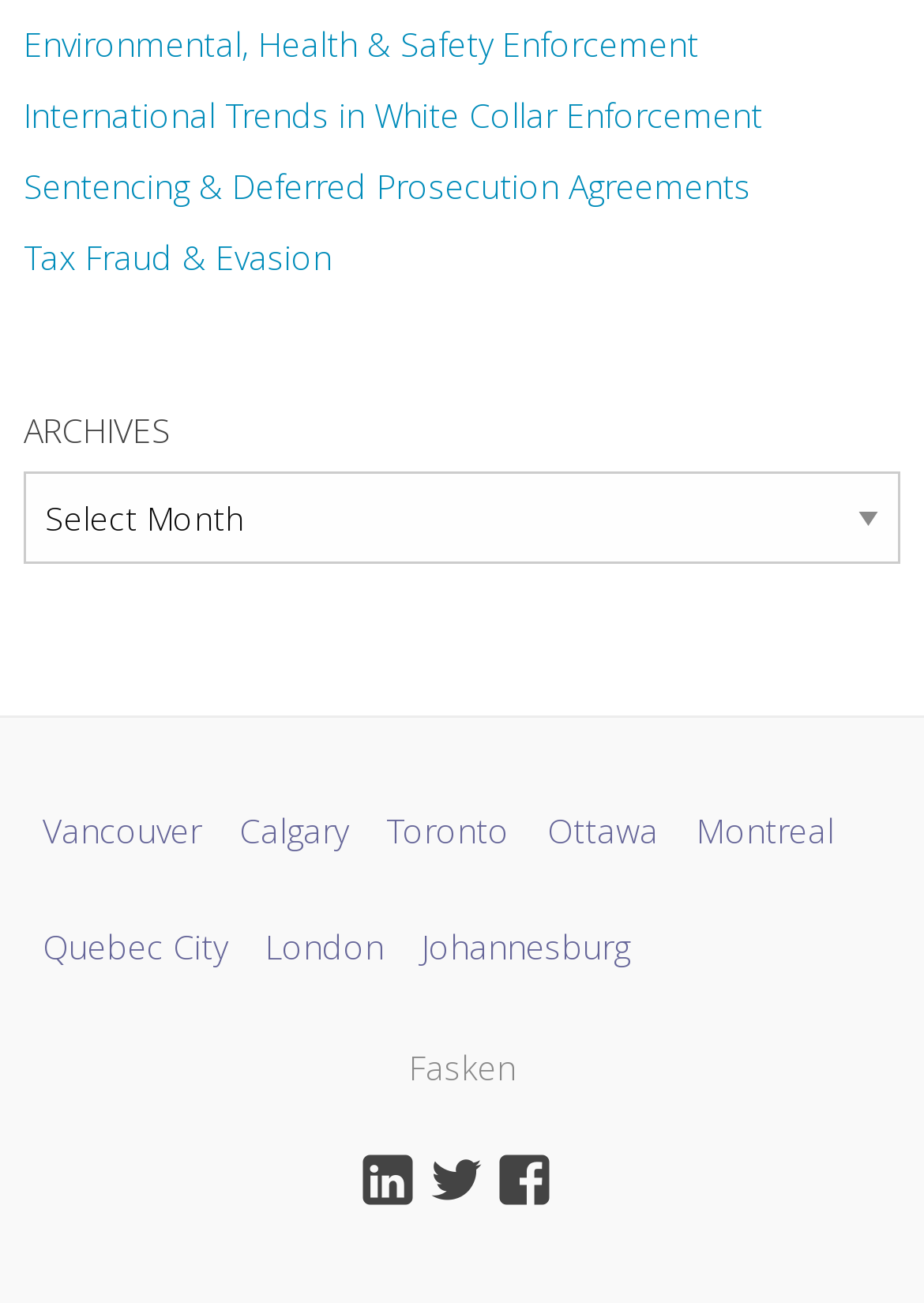Please locate the bounding box coordinates of the element's region that needs to be clicked to follow the instruction: "Select an option from Archives". The bounding box coordinates should be provided as four float numbers between 0 and 1, i.e., [left, top, right, bottom].

[0.026, 0.362, 0.974, 0.433]